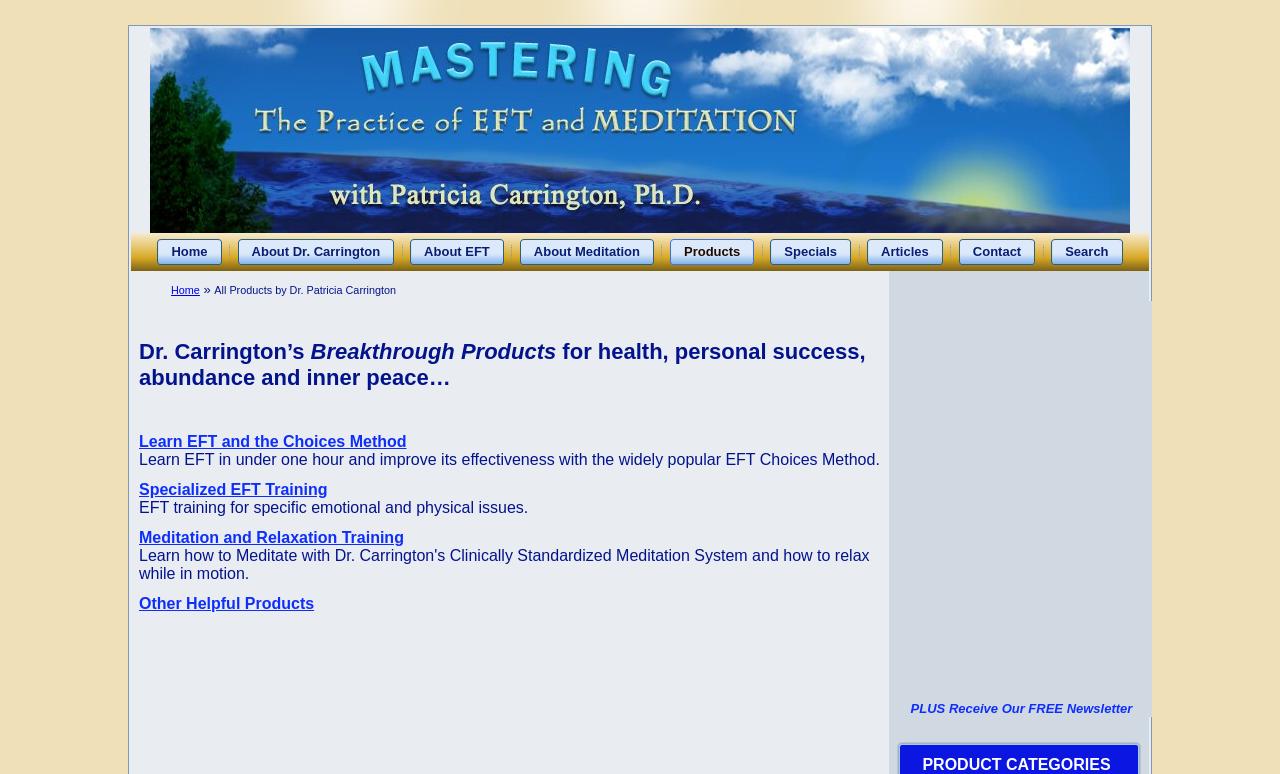What is the name of the person associated with this webpage?
Using the image, elaborate on the answer with as much detail as possible.

I can see that the webpage has a link to 'About Dr. Carrington' and the text 'All Products by Dr. Patricia Carrington' which suggests that the person associated with this webpage is Dr. Patricia Carrington.